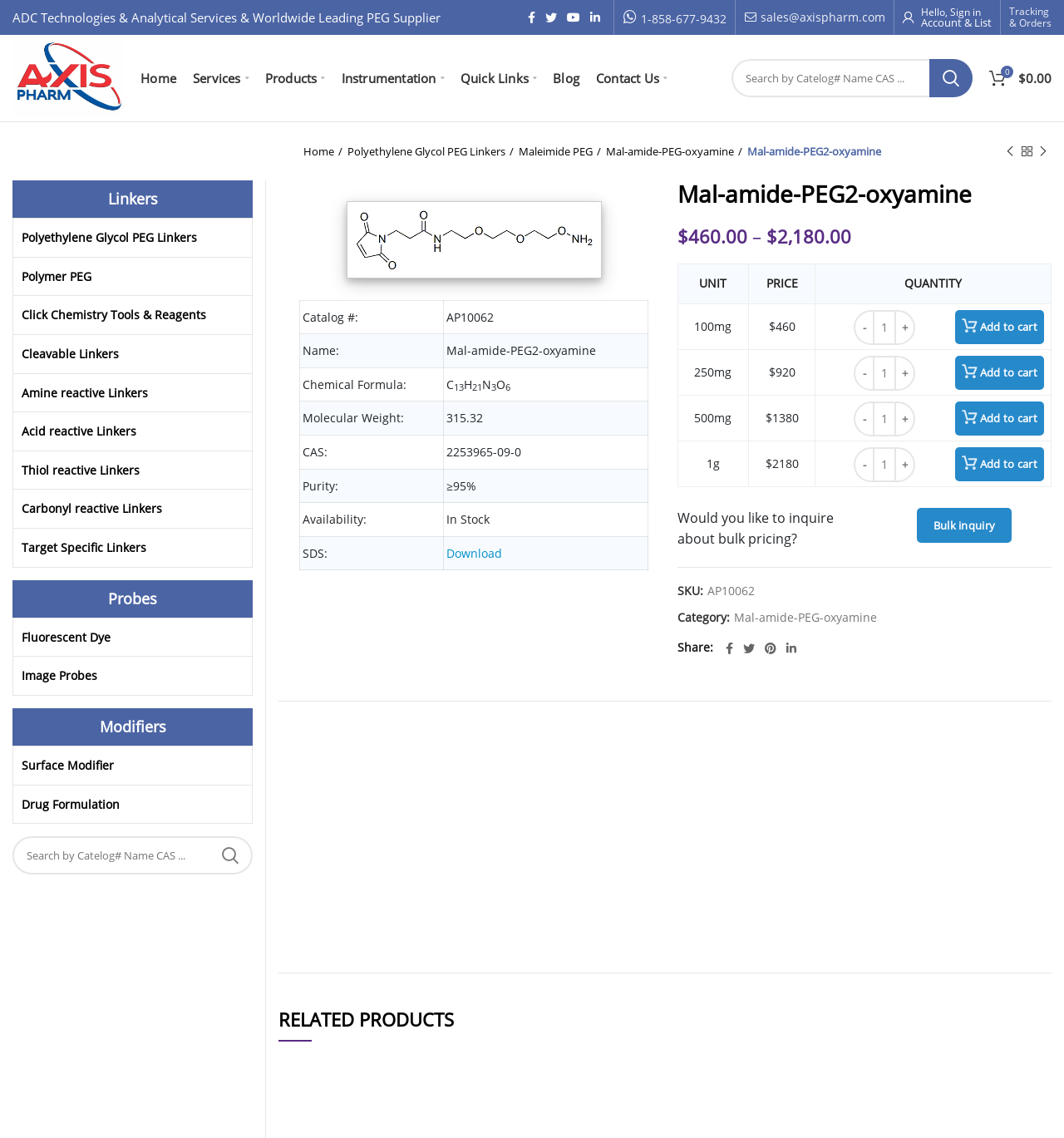Please specify the bounding box coordinates of the clickable region necessary for completing the following instruction: "Contact us via phone". The coordinates must consist of four float numbers between 0 and 1, i.e., [left, top, right, bottom].

[0.585, 0.01, 0.683, 0.023]